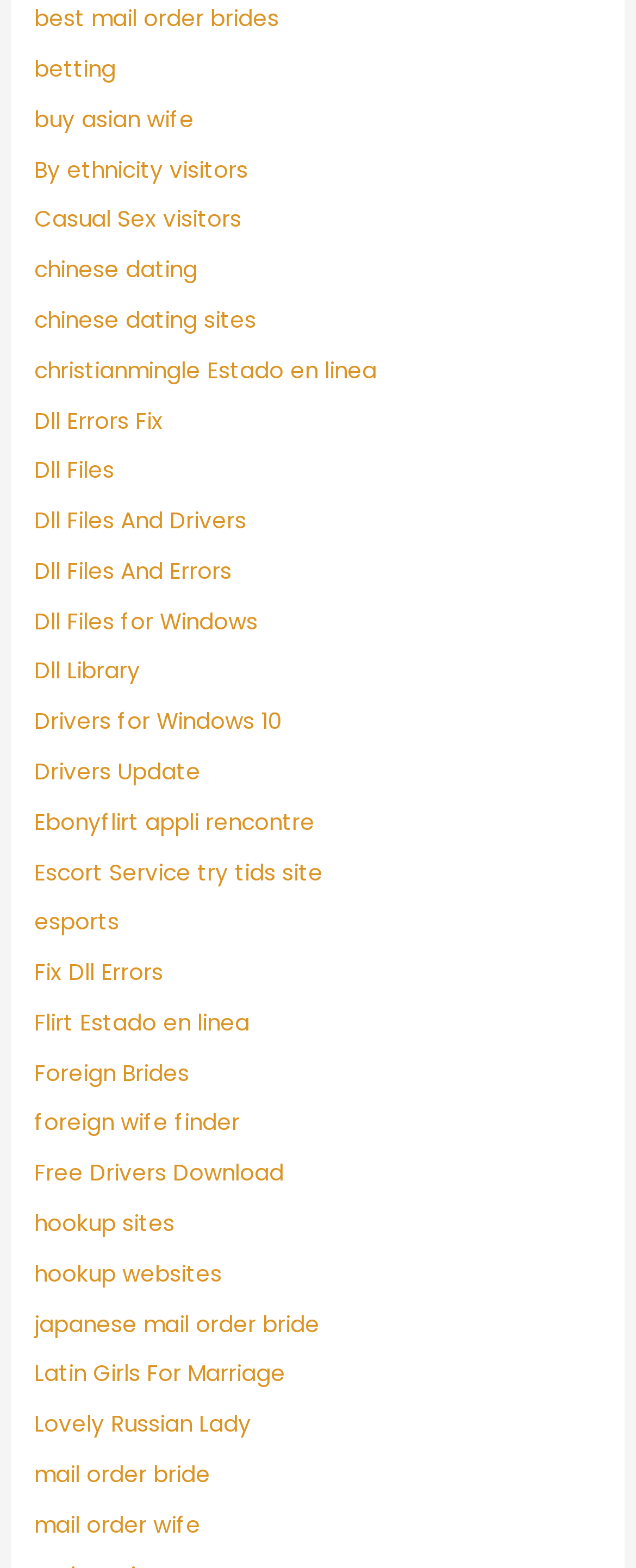Provide a thorough and detailed response to the question by examining the image: 
What type of errors can be fixed on this webpage?

The webpage provides links to fix dll errors, update drivers, and download dll files, indicating that it offers solutions to fix dll errors and related issues.